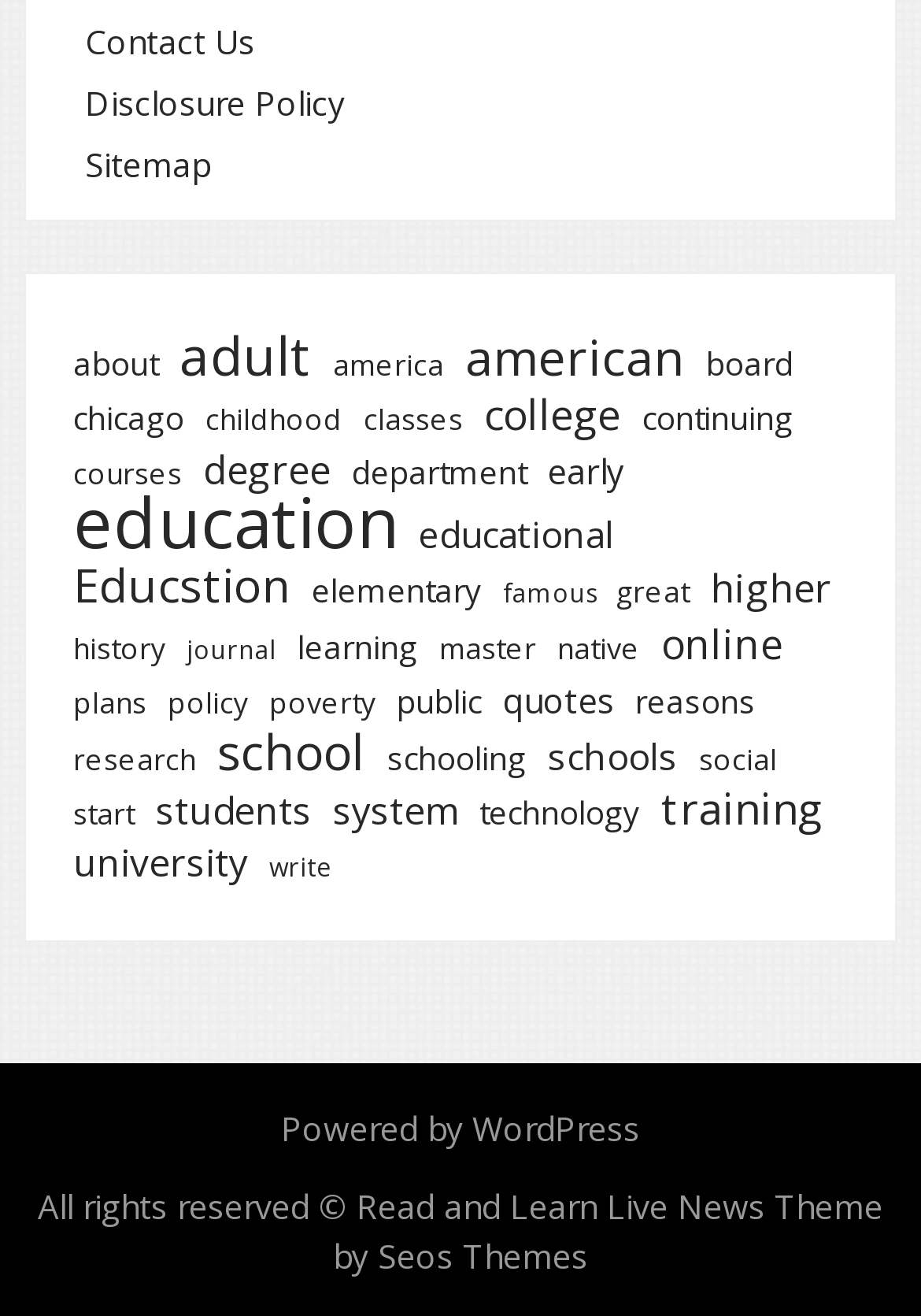Respond with a single word or phrase:
How many links are there in the webpage?

217